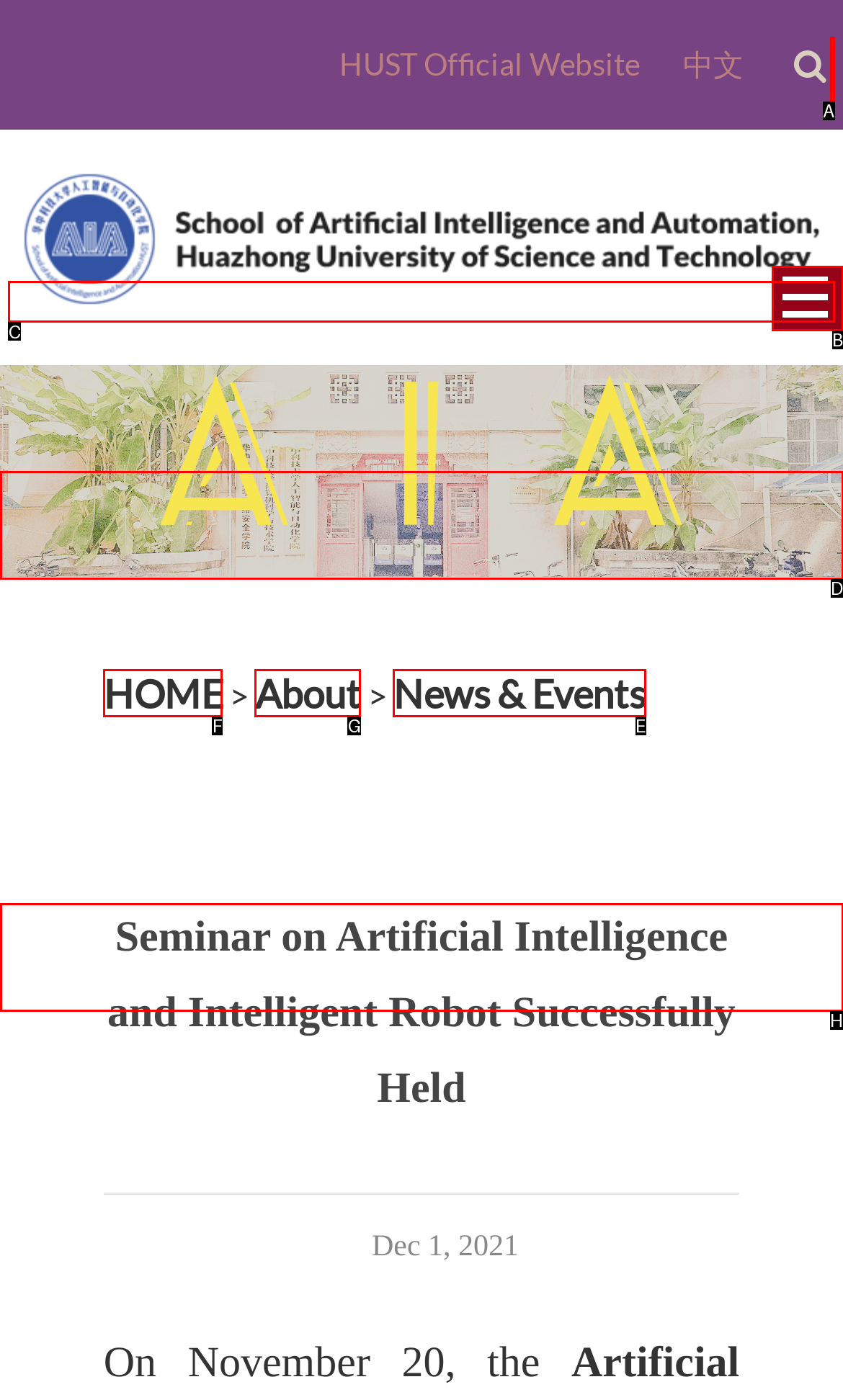Identify the letter of the UI element you need to select to accomplish the task: view news and events.
Respond with the option's letter from the given choices directly.

E